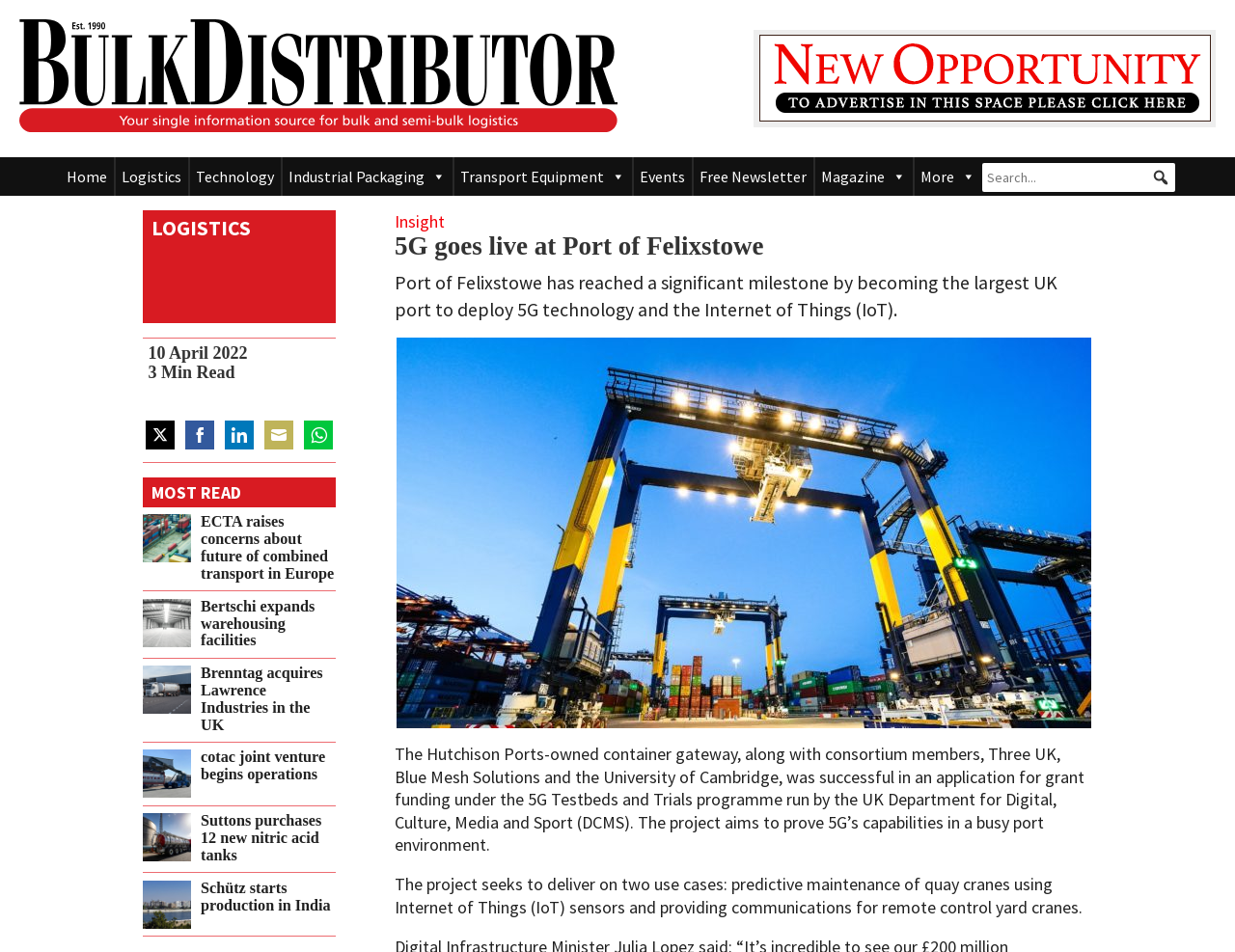Please find the bounding box coordinates in the format (top-left x, top-left y, bottom-right x, bottom-right y) for the given element description. Ensure the coordinates are floating point numbers between 0 and 1. Description: Share on Email

[0.214, 0.441, 0.238, 0.472]